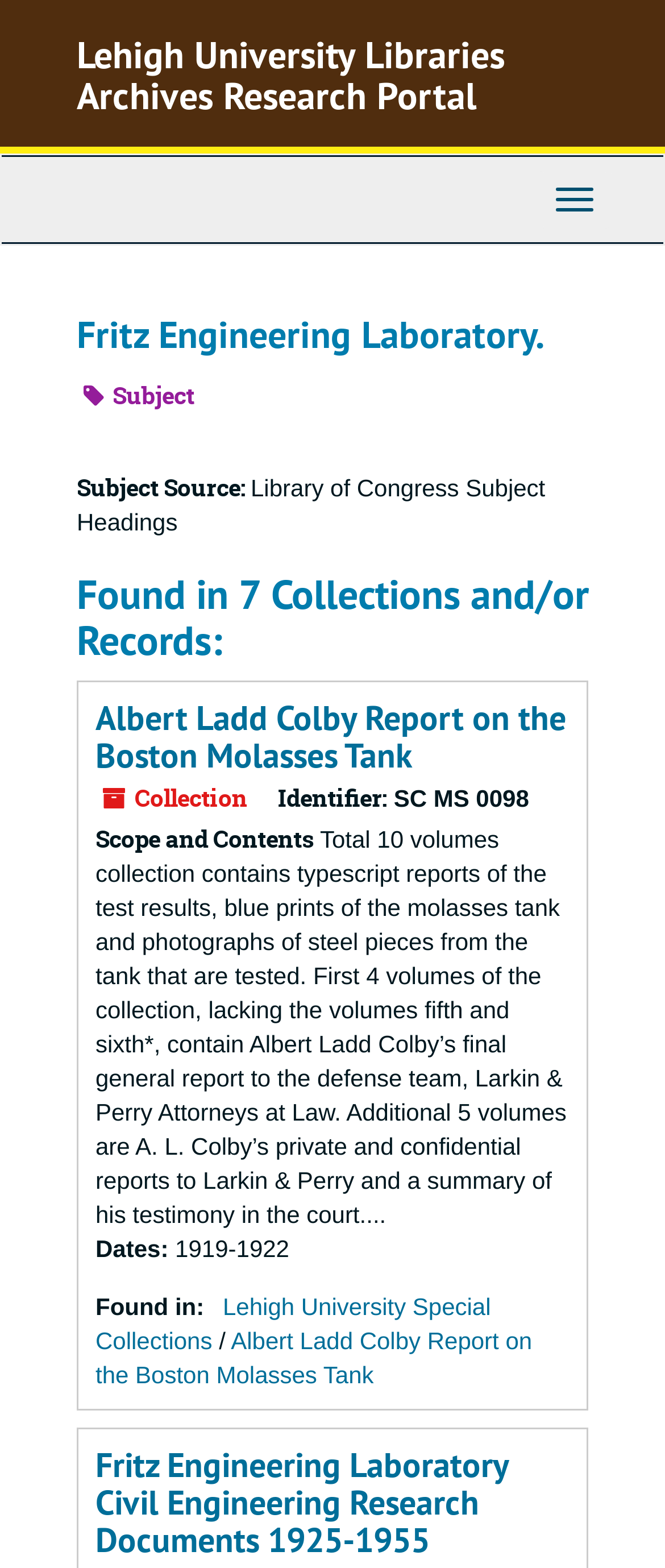Analyze and describe the webpage in a detailed narrative.

The webpage is about the Fritz Engineering Laboratory, with a focus on archival research. At the top, there is a heading that reads "Lehigh University Libraries Archives Research Portal" with a link to the portal. Below this, there is a navigation menu with a toggle button to expand or collapse it.

The main content of the page is divided into sections. The first section has a heading "Fritz Engineering Laboratory." followed by a subheading "Subject" and a description "Library of Congress Subject Headings". 

Below this, there is a section with a heading "Found in 7 Collections and/or Records:". This section lists several collections, including "Albert Ladd Colby Report on the Boston Molasses Tank" and "Fritz Engineering Laboratory Civil Engineering Research Documents 1925-1955". Each collection has a link to its respective page.

The "Albert Ladd Colby Report on the Boston Molasses Tank" collection has additional details, including a scope and contents description, which provides information about the collection's contents, including typescript reports, blueprints, and photographs. There is also information about the dates of the collection, which range from 1919 to 1922, and a link to the Lehigh University Special Collections.

Throughout the page, there are several headings, links, and static text elements, which provide information about the Fritz Engineering Laboratory and its archival collections.